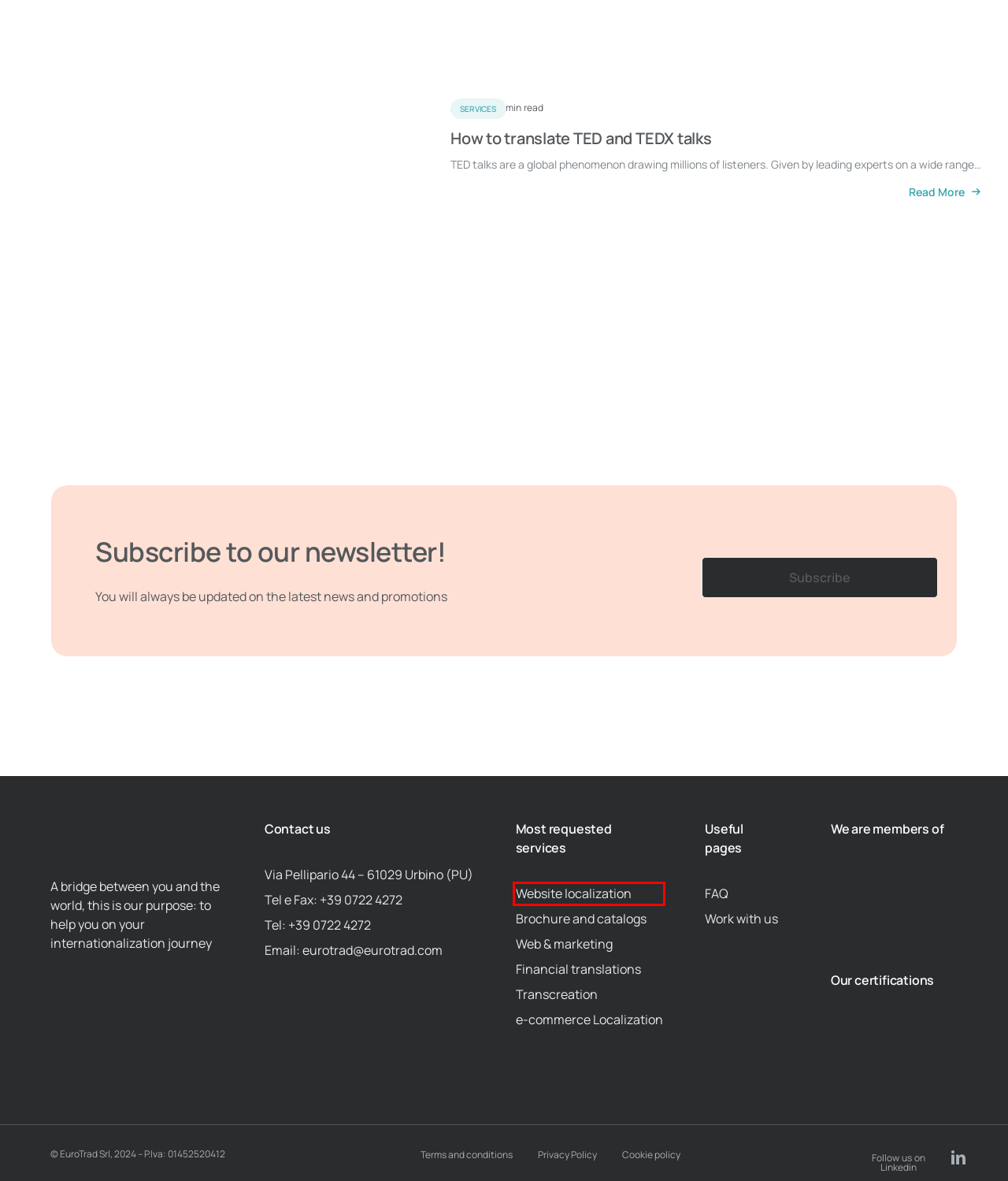Examine the screenshot of a webpage with a red bounding box around a UI element. Select the most accurate webpage description that corresponds to the new page after clicking the highlighted element. Here are the choices:
A. FAQs - Frequently Asked Questions | Eurotrad
B. Our customers | Eurotrad: Agenzia di Traduzioni
C. Fast and Professional Transcription Services | Eurotrad
D. Cookie policy | Eurotrad: Agenzia di Traduzioni
E. Terms and conditions | Eurotrad: Agenzia di Traduzioni
F. E-commerce localization and translation | Eurotrad
G. Translator Jobs | Eurotrad
H. Website localization | Eurotrad: Agenzia di Traduzioni

H